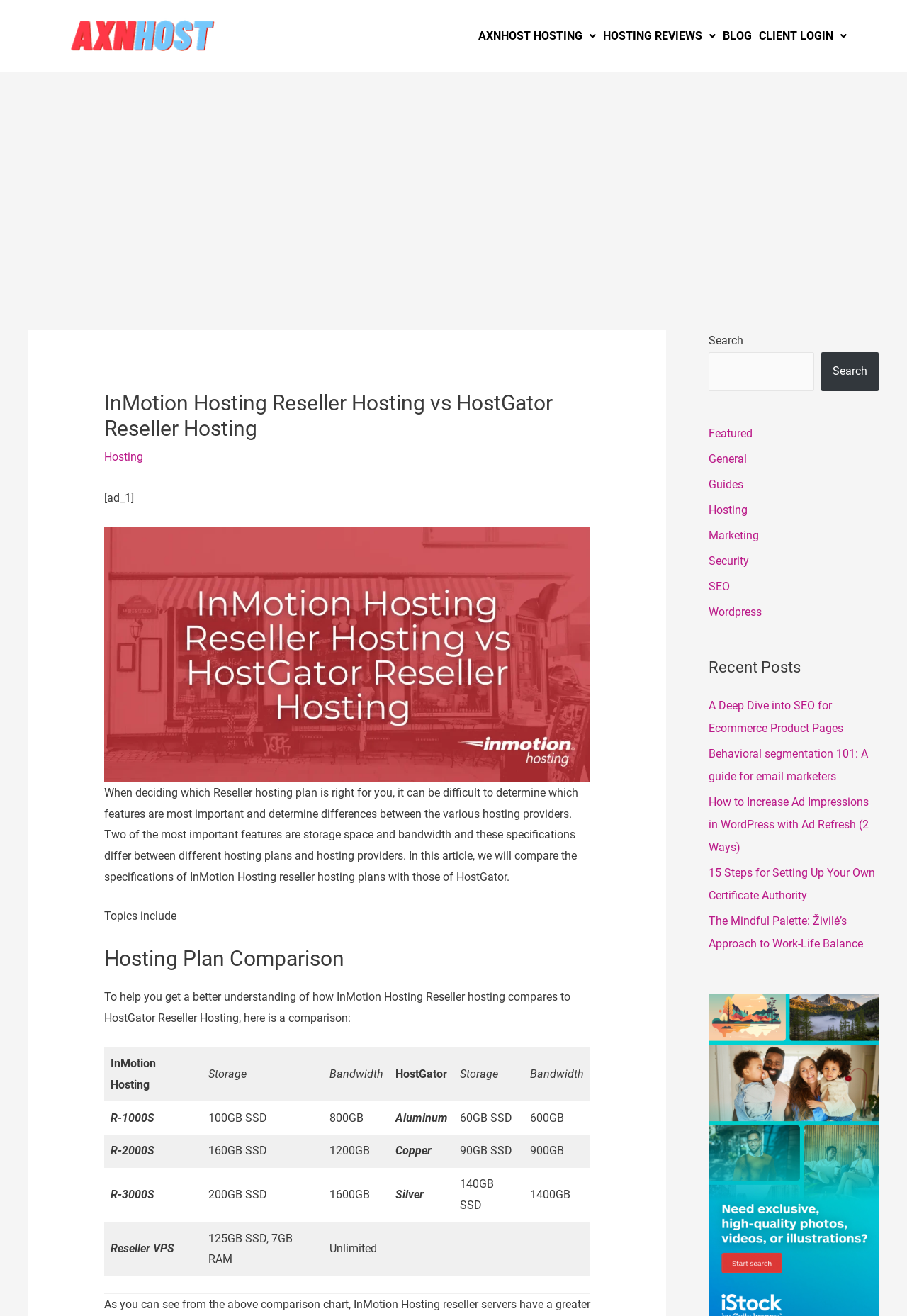Determine the bounding box coordinates of the region to click in order to accomplish the following instruction: "Search for something". Provide the coordinates as four float numbers between 0 and 1, specifically [left, top, right, bottom].

[0.781, 0.268, 0.898, 0.297]